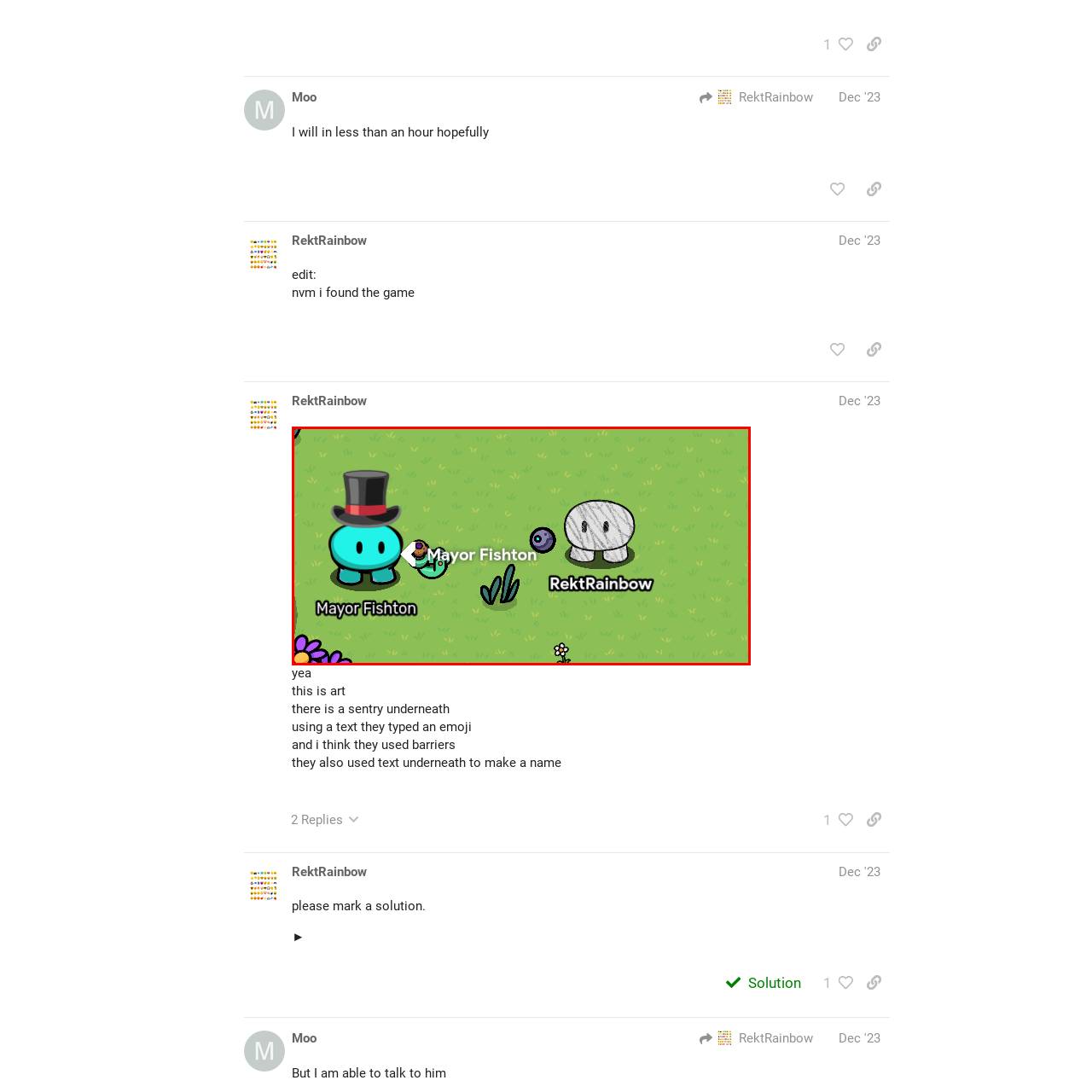Generate a detailed description of the content found inside the red-outlined section of the image.

In this vibrant image, two animated characters are showcased in a whimsical setting. On the left, a turquoise character named Mayor Fishton stands out with a distinguished top hat. His cheerful demeanor is complemented by a playful expression, embodying a leader in this imaginative world. Next to him is another character, RektRainbow, depicted with a simple yet charming design—he appears gray with a subtle pattern, characterized by a rounded form and an endearing face. 

Both characters are positioned on a grassy landscape dotted with colorful flowers, enhancing the playful atmosphere. The scene captures a moment of interaction between the characters, inviting viewers into their lively world, suggesting a story or interaction unfolding among them. The surrounding environment adds to the charm, making it a delightful snapshot of creativity and fun.